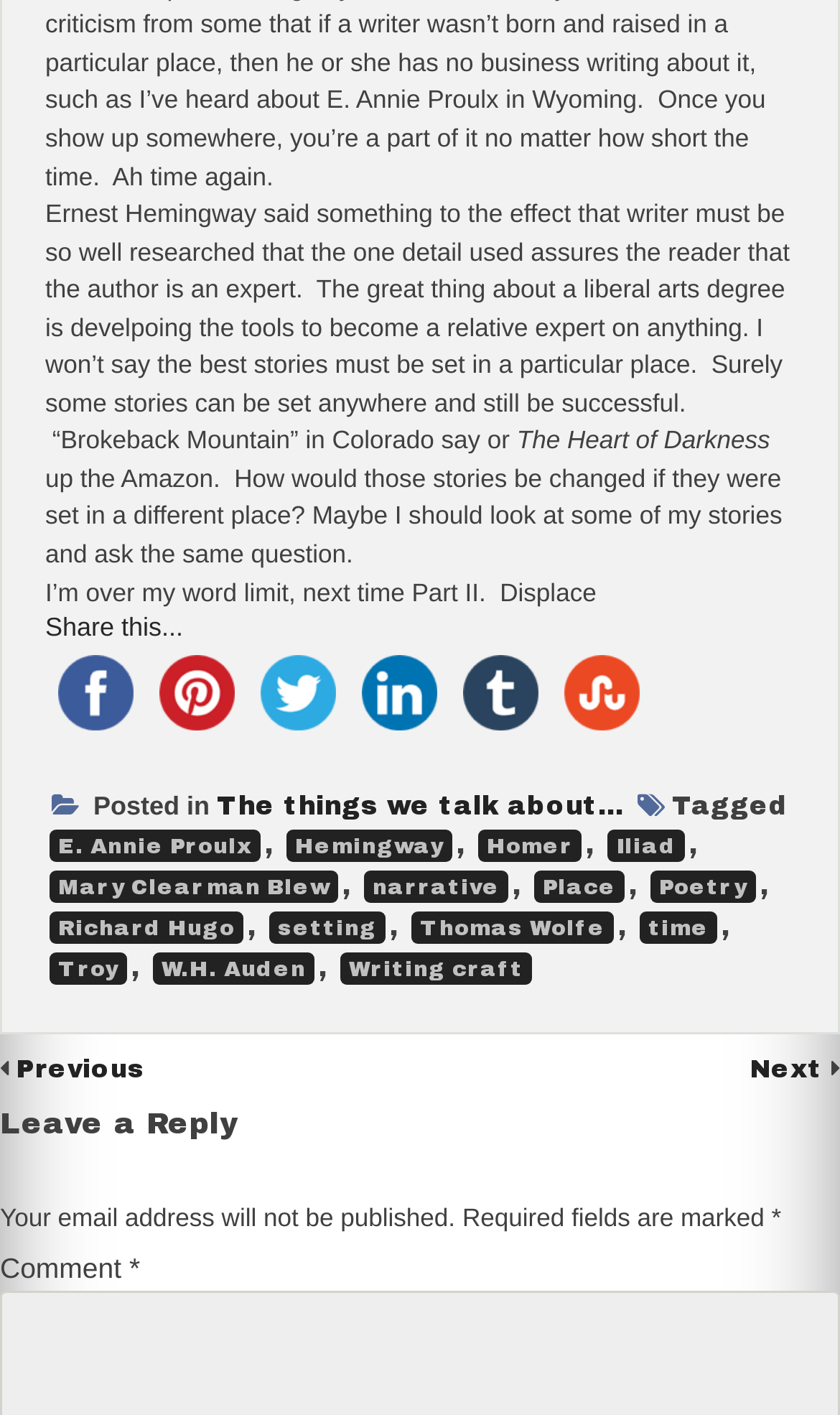How many tags are associated with this article? Refer to the image and provide a one-word or short phrase answer.

11